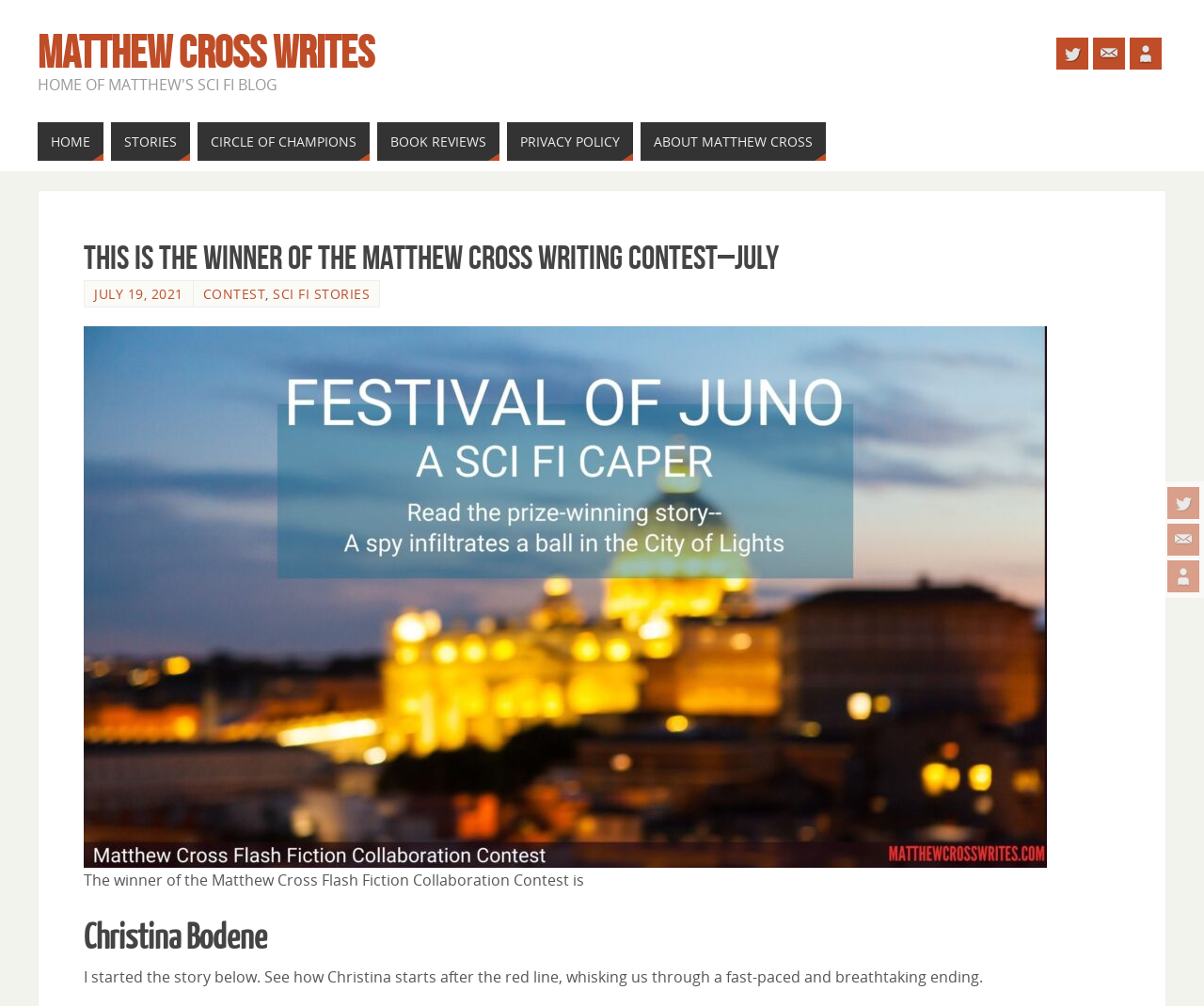Generate the title text from the webpage.

This is the winner of the Matthew Cross Writing Contest–July